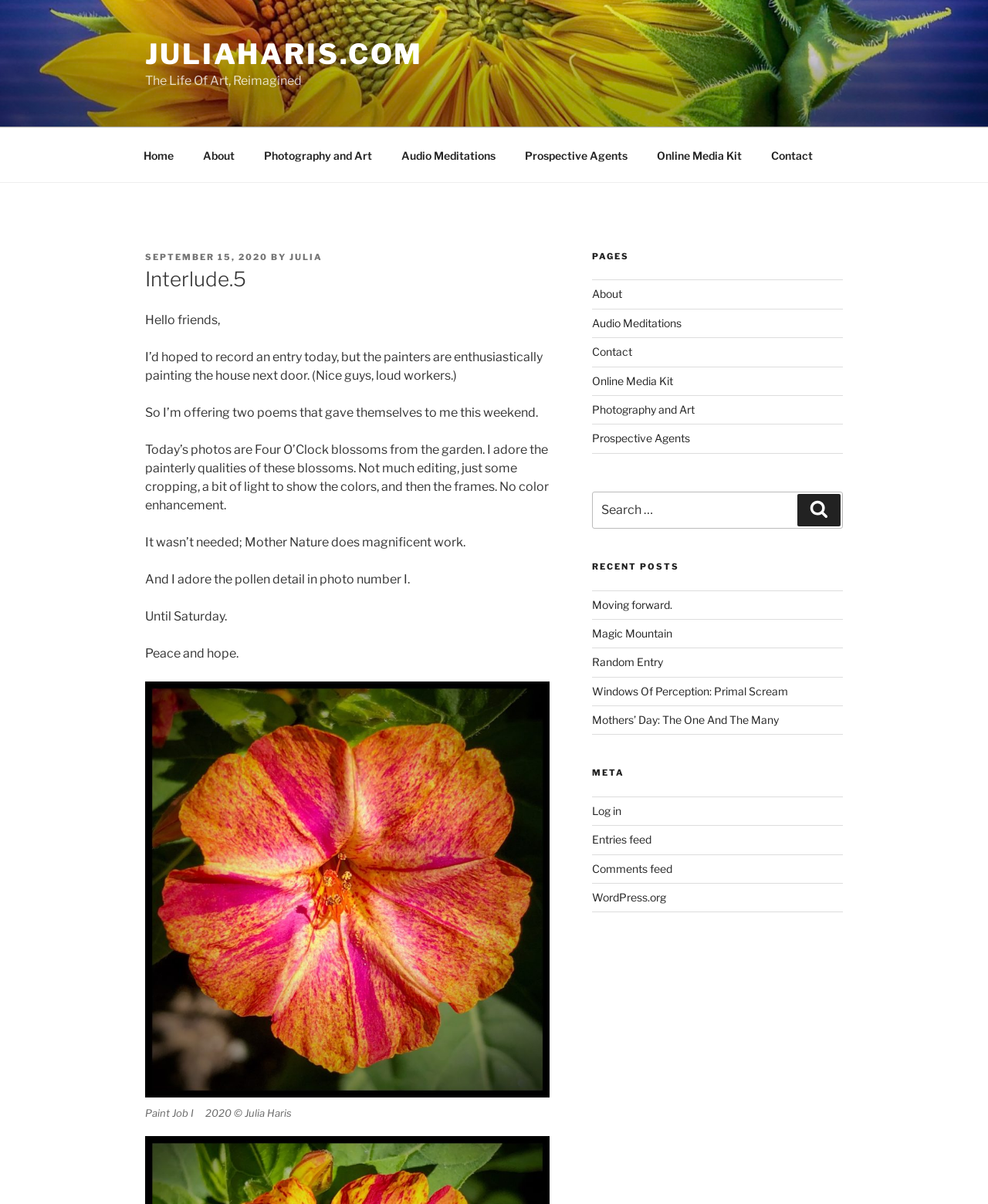Pinpoint the bounding box coordinates of the clickable area needed to execute the instruction: "Log in to the website". The coordinates should be specified as four float numbers between 0 and 1, i.e., [left, top, right, bottom].

[0.599, 0.668, 0.629, 0.679]